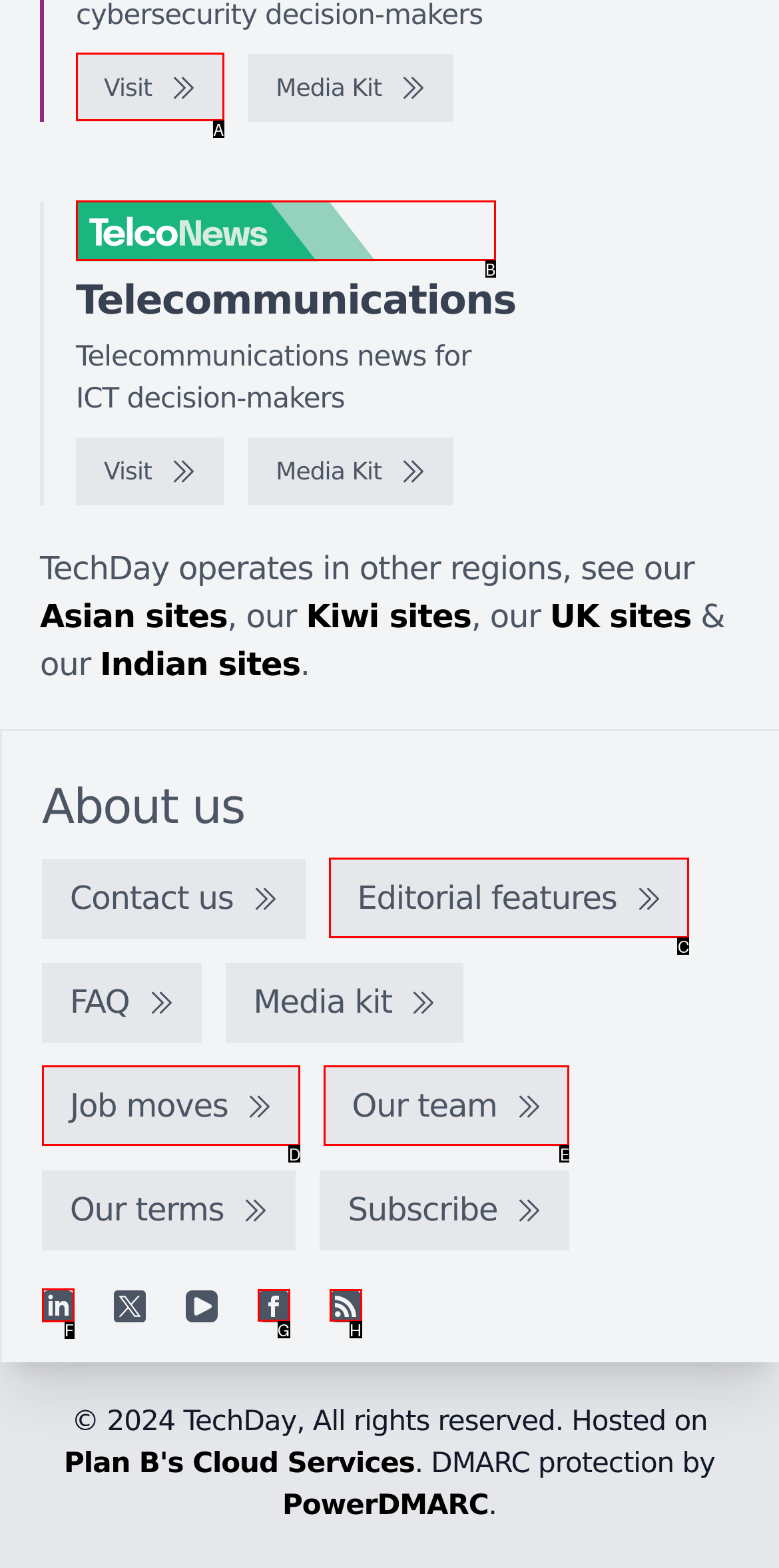Select the option I need to click to accomplish this task: Follow on LinkedIn
Provide the letter of the selected choice from the given options.

F